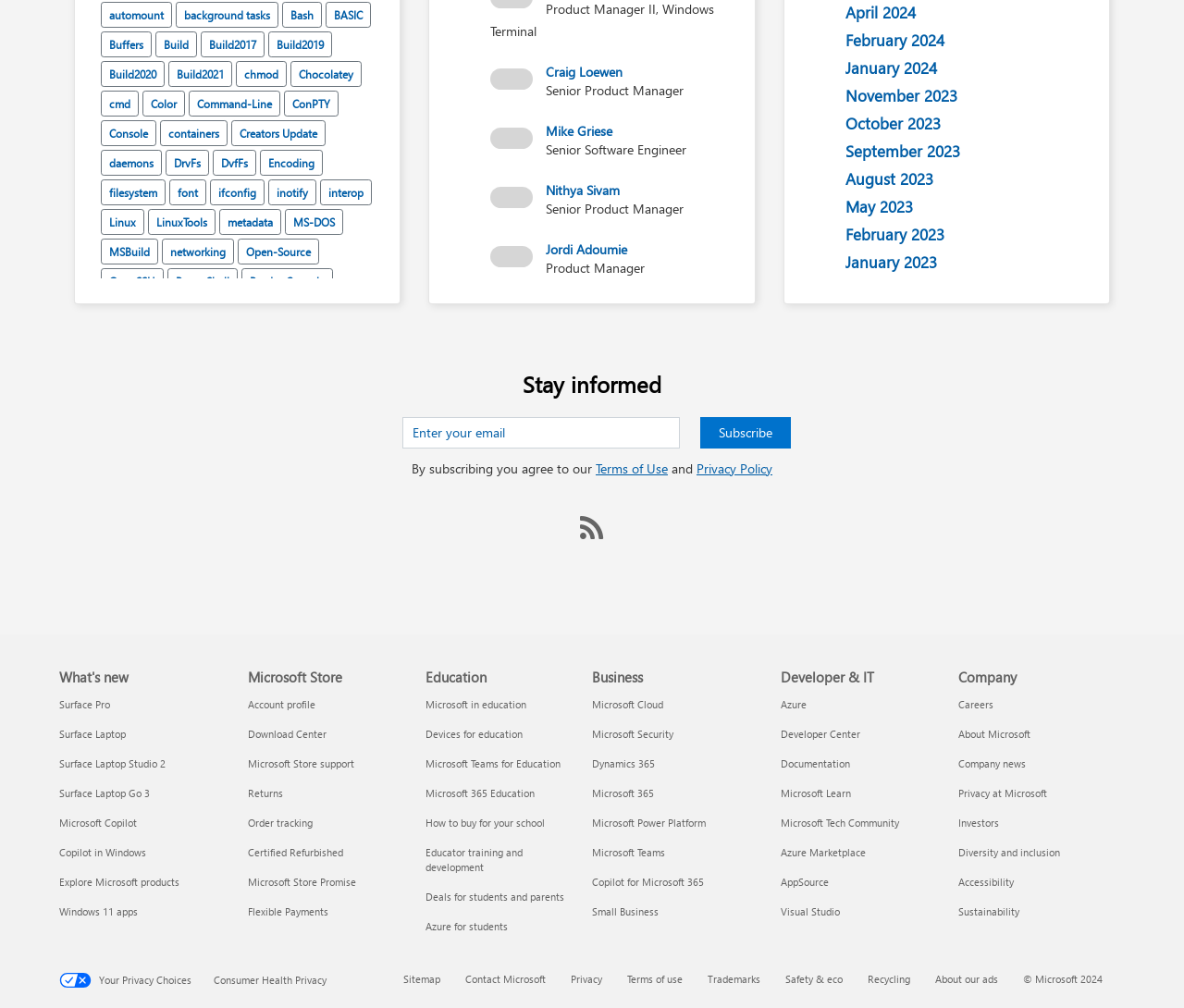Identify the bounding box coordinates of the region that needs to be clicked to carry out this instruction: "Get in touch through email". Provide these coordinates as four float numbers ranging from 0 to 1, i.e., [left, top, right, bottom].

None